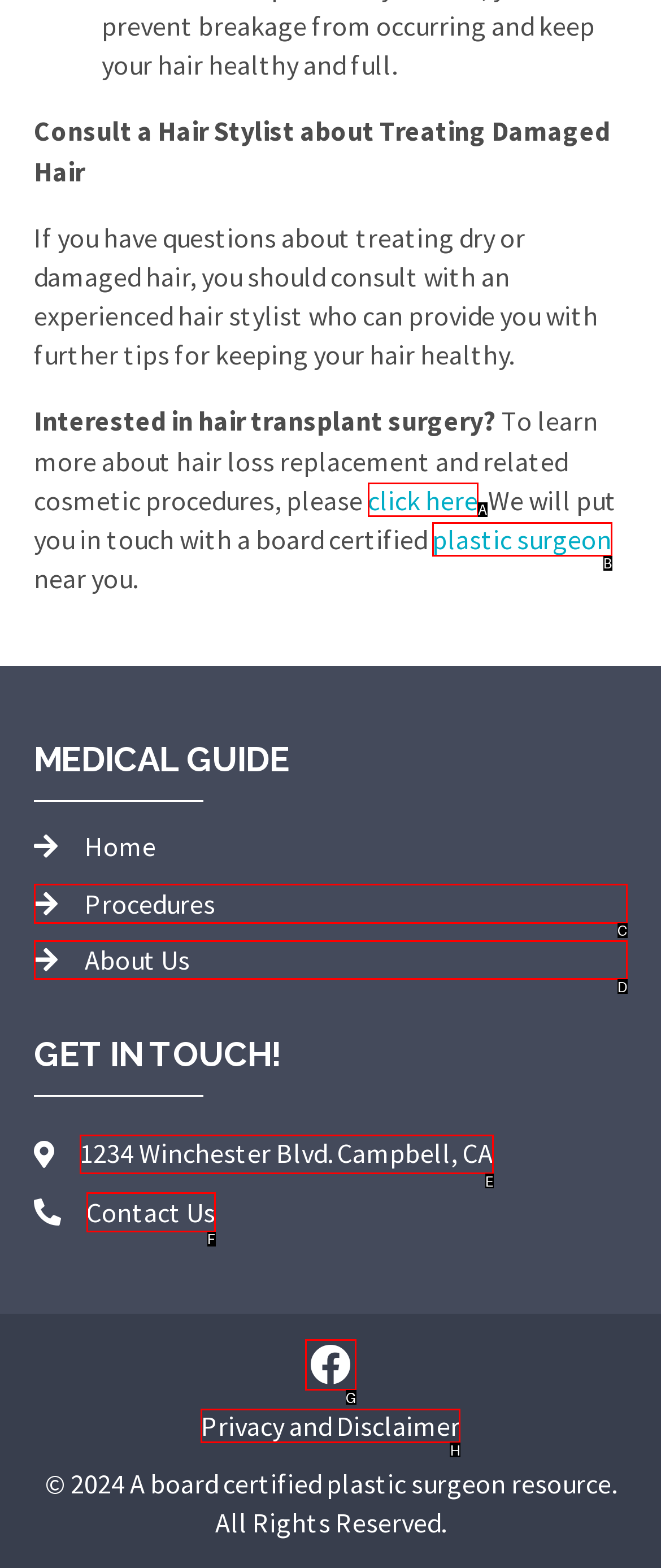Determine which UI element matches this description: Privacy and Disclaimer
Reply with the appropriate option's letter.

H